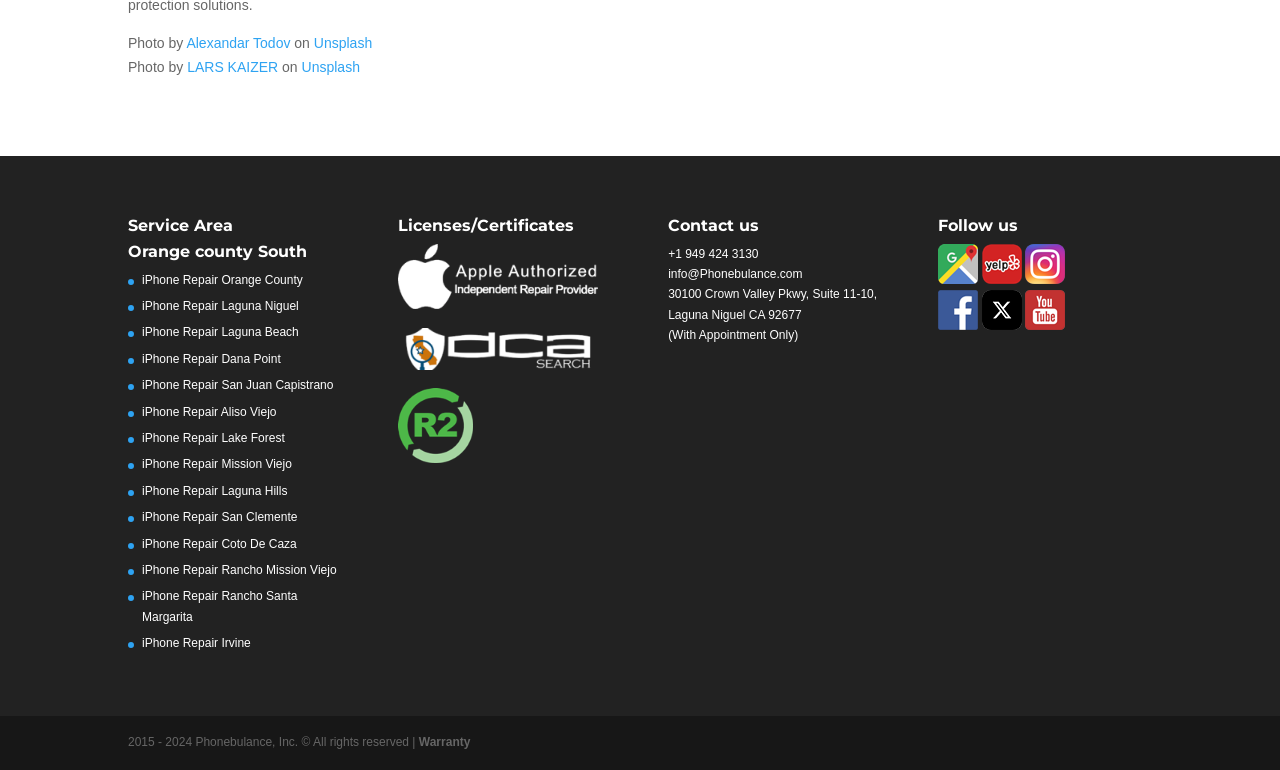Based on the image, give a detailed response to the question: What is the service area of Phonebulance?

I found the heading 'Service Area' on the webpage, and under it, I saw the subheading 'Orange county South', which suggests that this is the service area of Phonebulance.